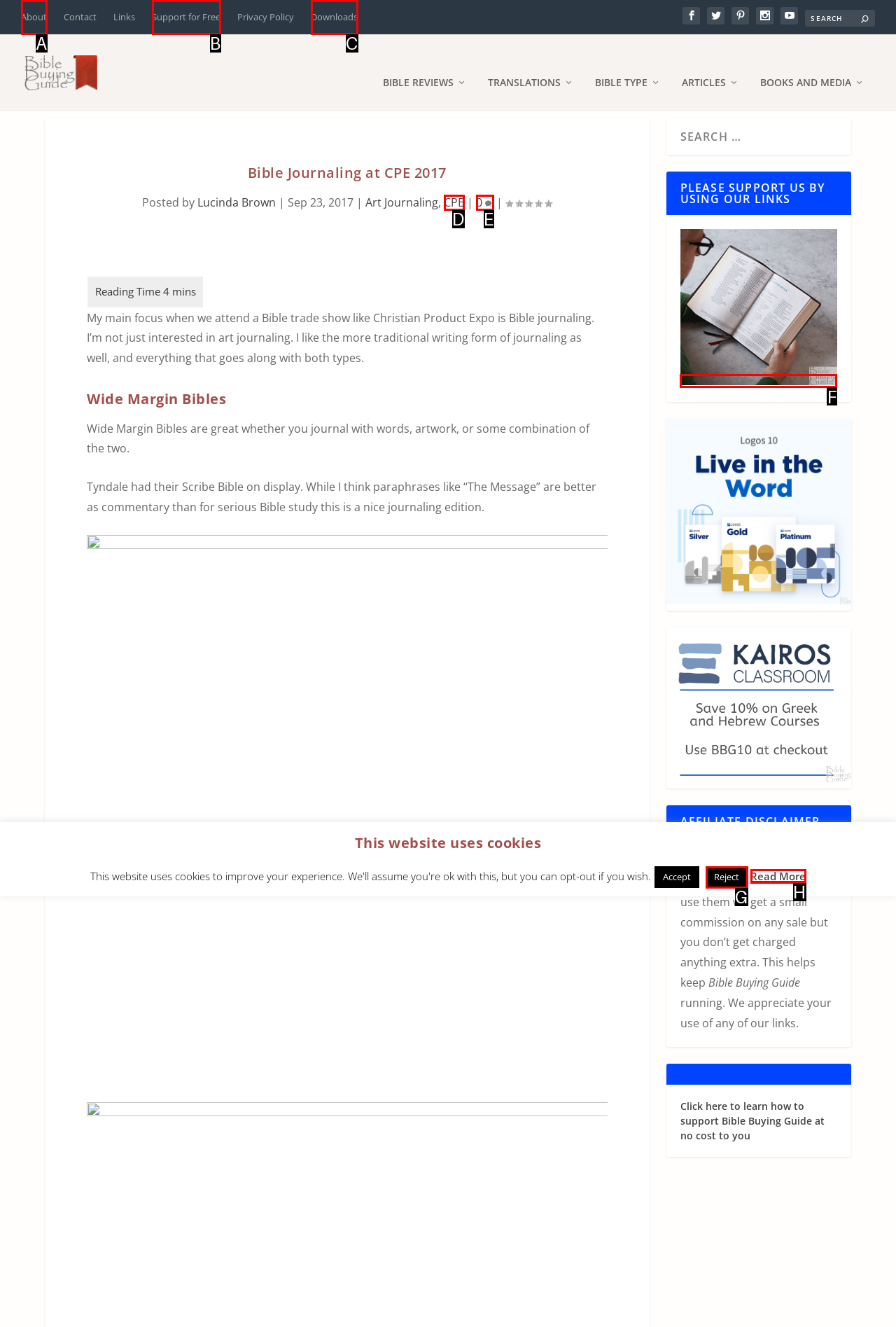Determine the option that best fits the description: 0
Reply with the letter of the correct option directly.

E